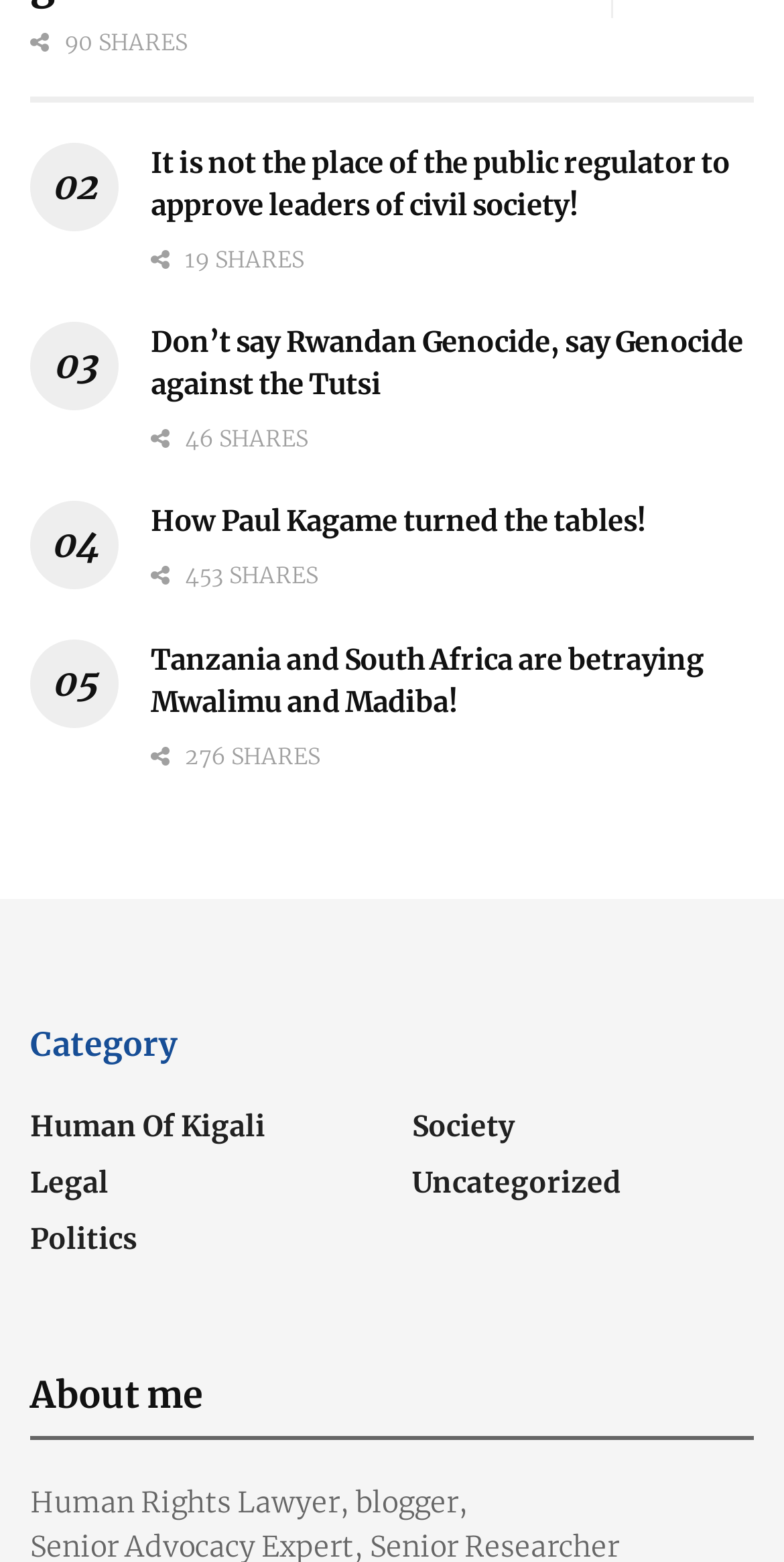Find the bounding box coordinates for the area that should be clicked to accomplish the instruction: "View articles in the 'Politics' category".

[0.038, 0.781, 0.174, 0.804]